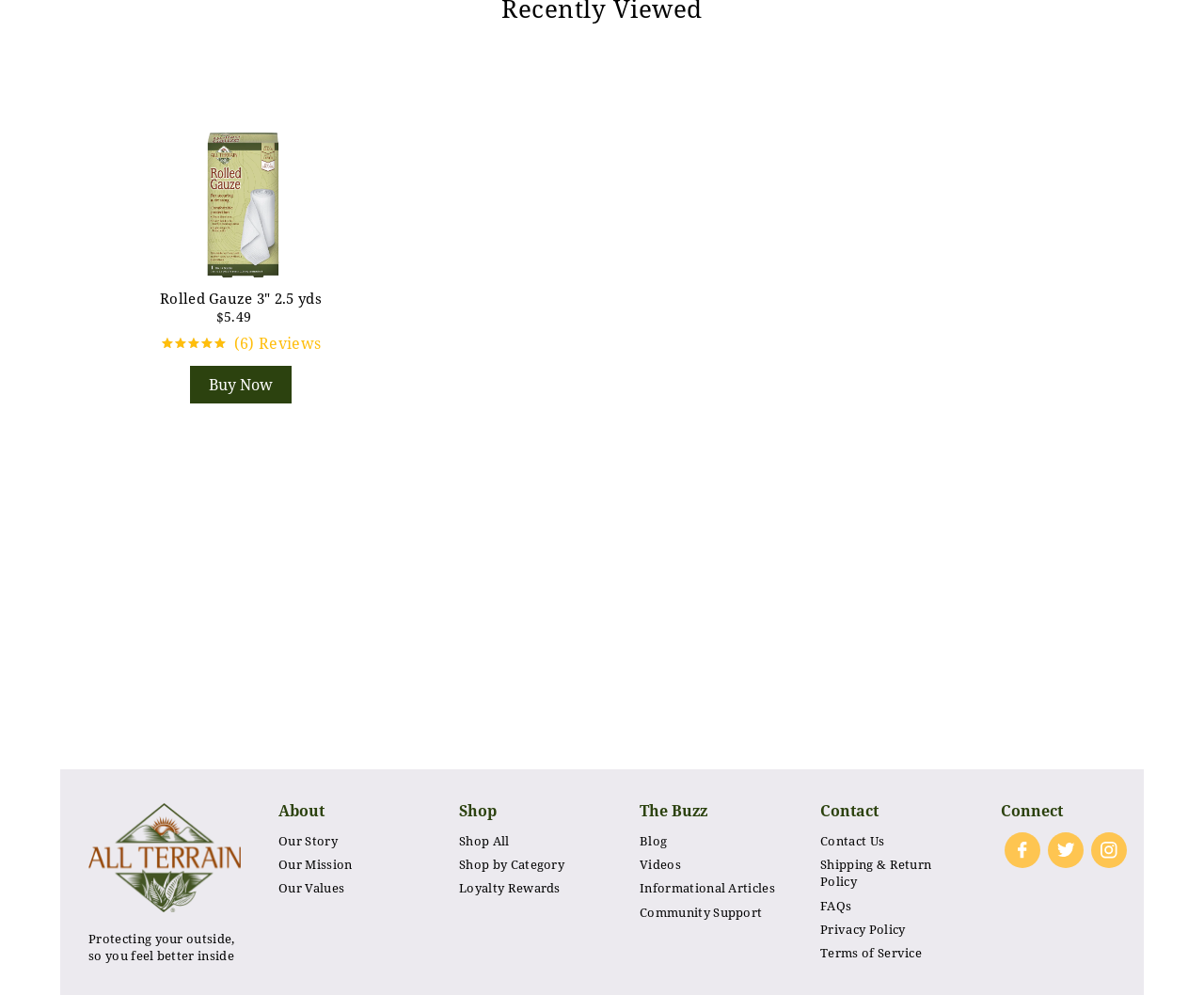Determine the bounding box coordinates of the clickable region to execute the instruction: "Read the reviews of Rolled Gauze 3" 2.5 yds". The coordinates should be four float numbers between 0 and 1, denoted as [left, top, right, bottom].

[0.194, 0.332, 0.215, 0.353]